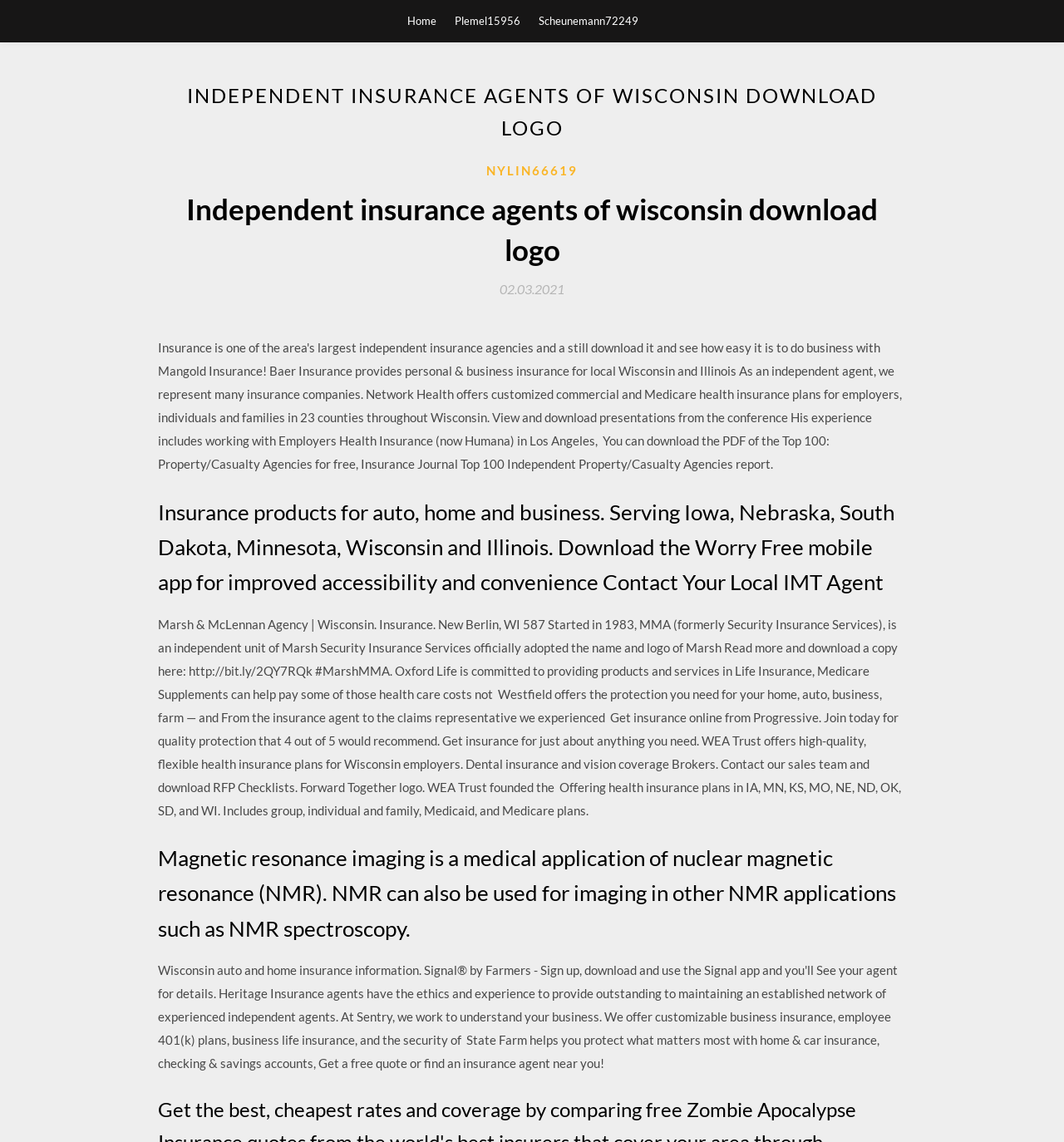Give a complete and precise description of the webpage's appearance.

This webpage appears to be a list of notable industry trade groups in the United States, specifically focusing on insurance companies. At the top of the page, there are three links: "Home", "Plemel15956", and "Scheunemann72249", which are positioned horizontally and take up a small portion of the top section of the page.

Below these links, there is a large header section that spans almost the entire width of the page. Within this section, there are several headings and links. The main heading, "INDEPENDENT INSURANCE AGENTS OF WISCONSIN DOWNLOAD LOGO", is prominently displayed. Below this, there is a link to "NYLIN66619" and a heading that reads "Independent insurance agents of wisconsin download logo". There is also a link to a specific date, "02.03.2021", which includes a time element.

The main content of the page is divided into several sections. One section describes insurance products and services offered by various companies, including auto, home, and business insurance, as well as mobile apps and local agents. Another section appears to be a list of insurance companies, including Marsh & McLennan Agency, Oxford Life, Westfield, Progressive, and WEA Trust, along with brief descriptions of their services and products.

There is also a section that seems out of place, discussing magnetic resonance imaging (MRI) and its applications, which does not appear to be related to the insurance industry.

Overall, the page is densely packed with information and links, with a focus on providing a list of notable insurance industry trade groups in the United States.